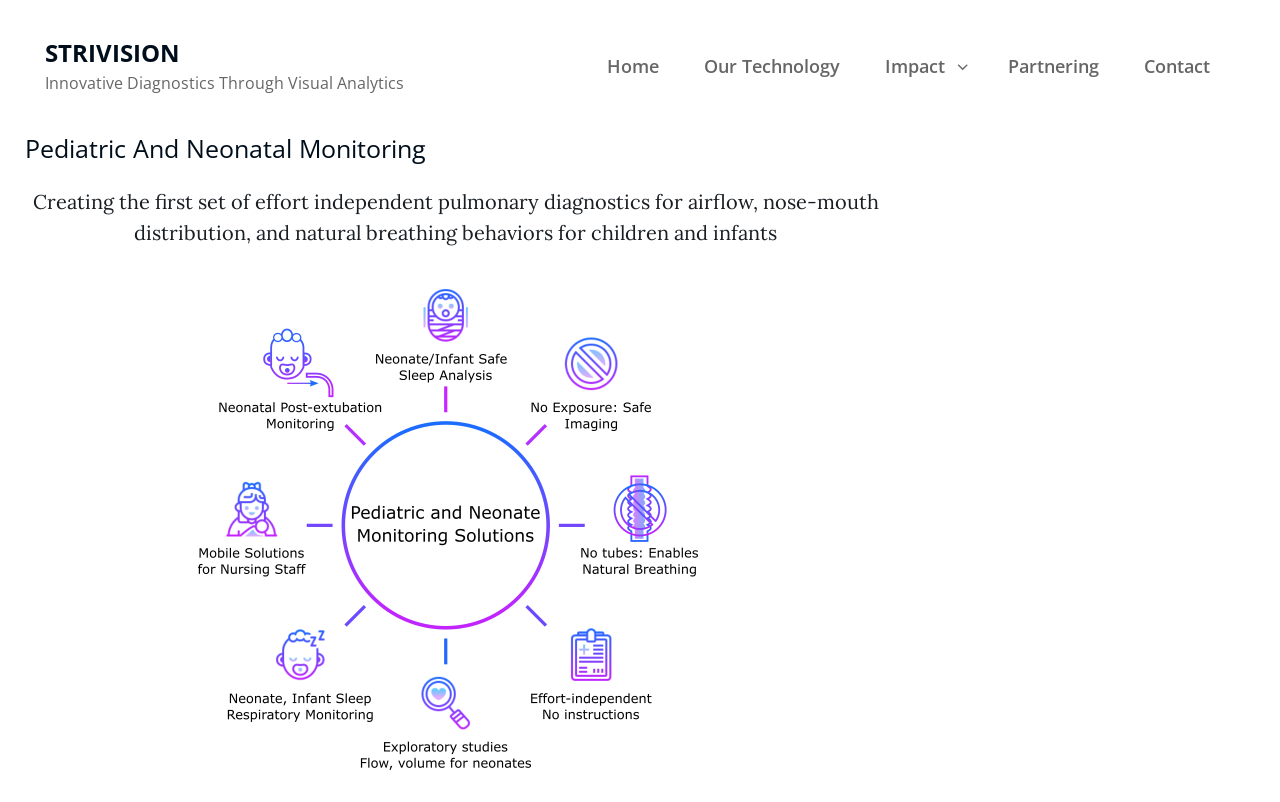How many menu items are in the primary menu?
Please ensure your answer is as detailed and informative as possible.

The primary menu has 5 menu items, which are Home, Our Technology, Impact, Partnering, and Contact, as indicated by the links within the navigation element.